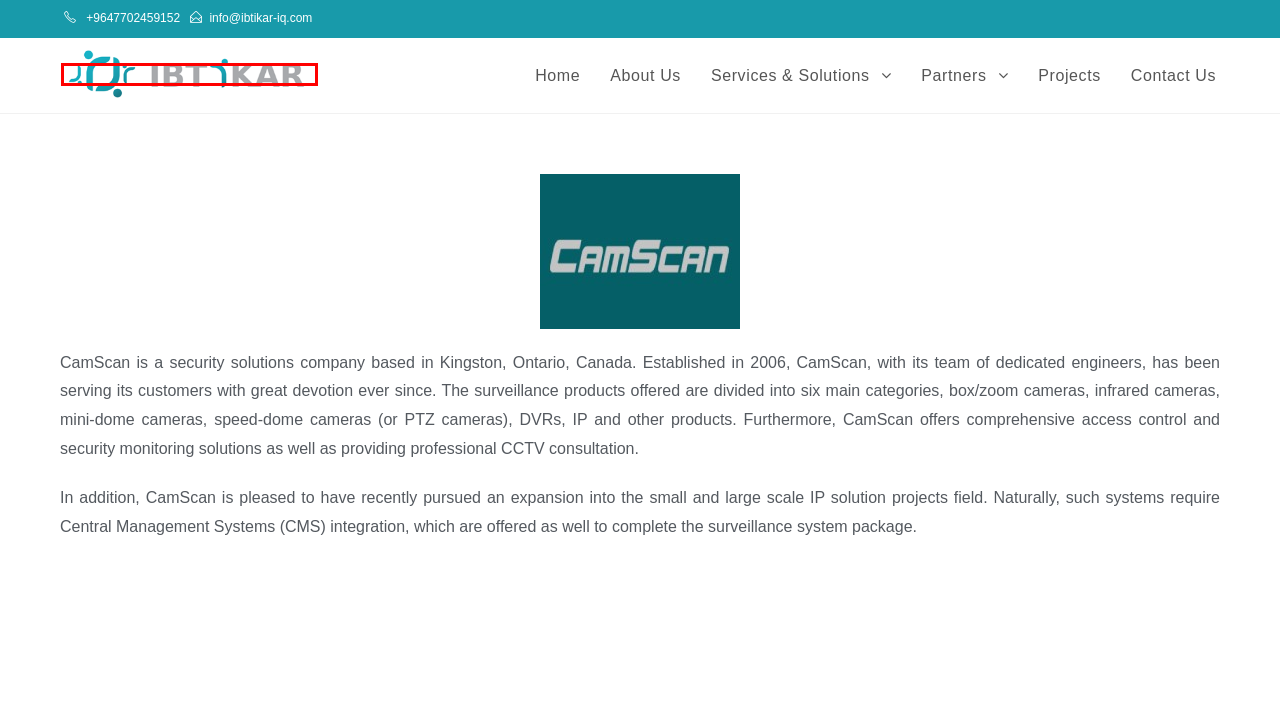Look at the given screenshot of a webpage with a red rectangle bounding box around a UI element. Pick the description that best matches the new webpage after clicking the element highlighted. The descriptions are:
A. Projects - Ibtikar
B. Consultancy and training services - Ibtikar
C. farber - Ibtikar
D. Contact Us - Ibtikar
E. Kaspersky - Ibtikar
F. CCTV Solutions - Ibtikar
G. Home - Ibtikar
H. About Us - Ibtikar

G